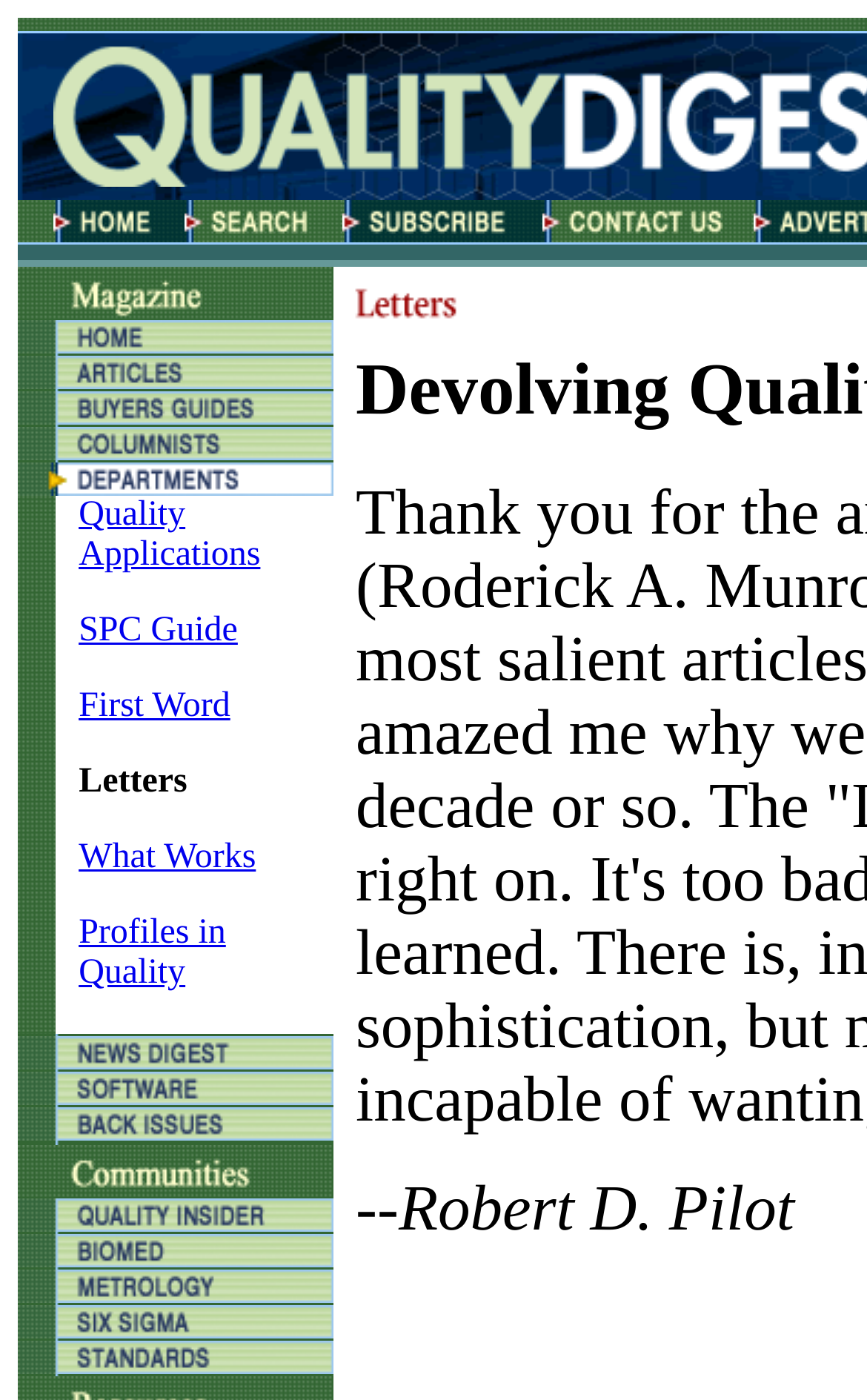How many articles are listed in the webpage?
Look at the image and provide a detailed response to the question.

The number of articles listed in the webpage can be determined by looking at the multiple links and text in the gridcells, which suggest that there are multiple articles listed.